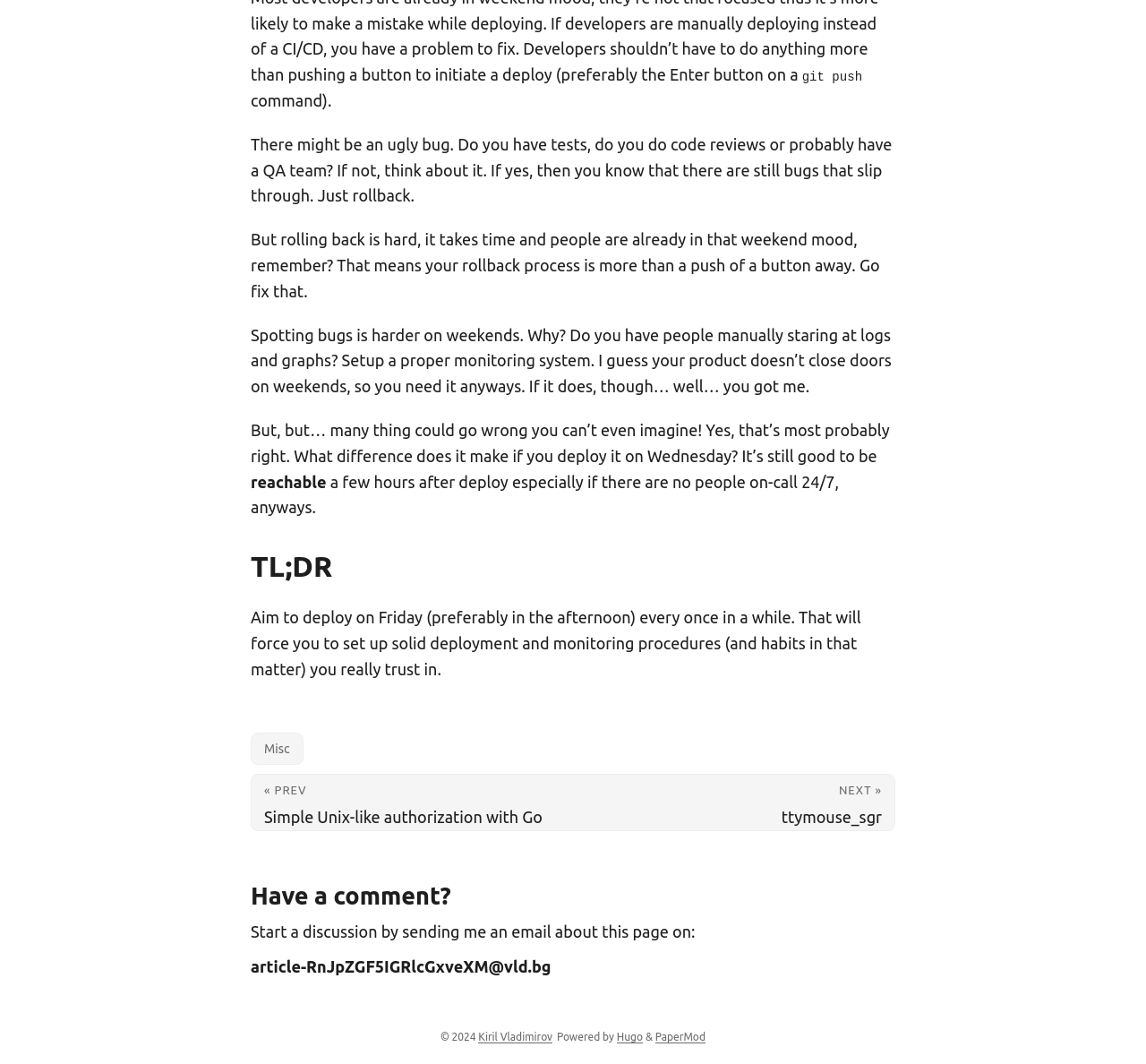Predict the bounding box of the UI element based on the description: "article-RnJpZGF5IGRlcGxveXM@vld.bg". The coordinates should be four float numbers between 0 and 1, formatted as [left, top, right, bottom].

[0.219, 0.9, 0.481, 0.917]